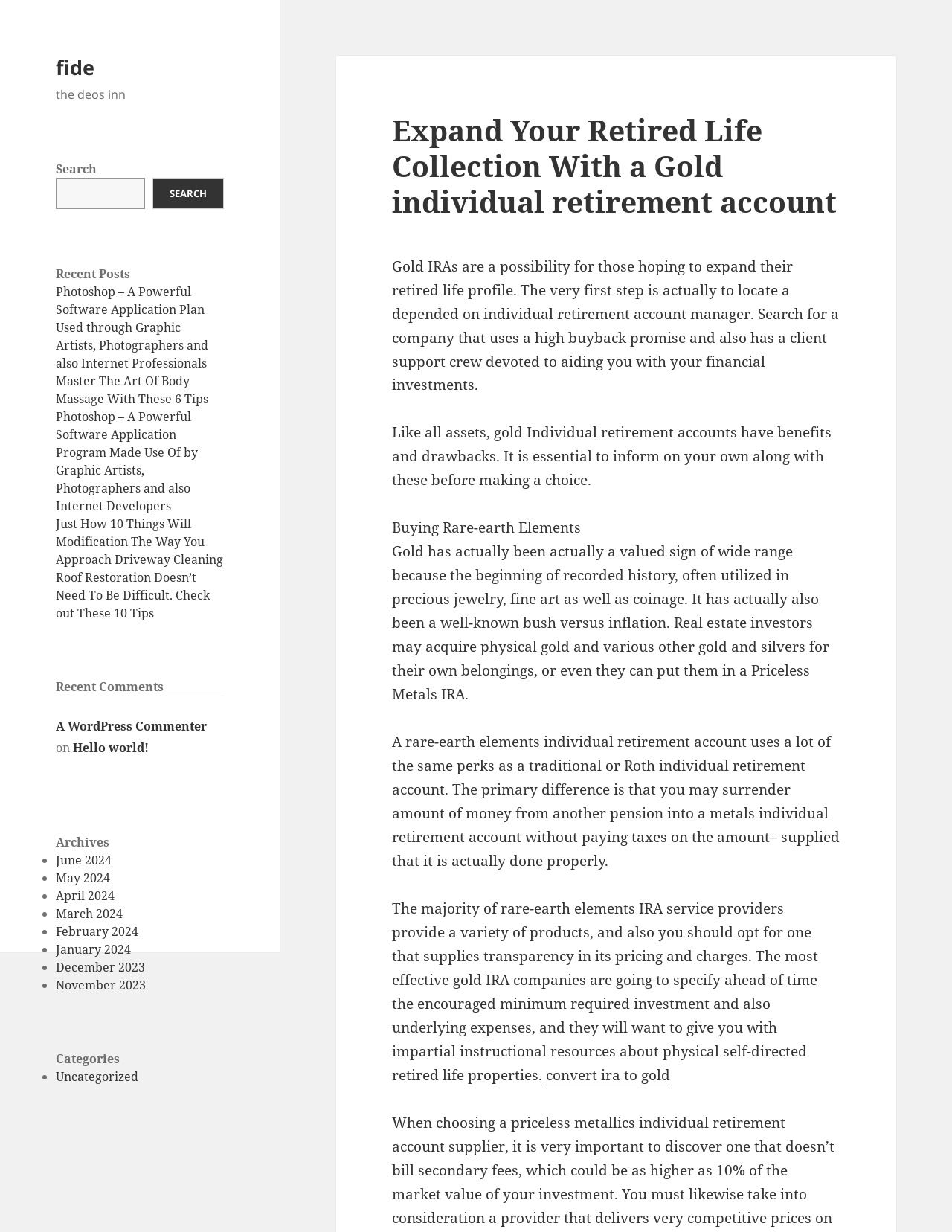Pinpoint the bounding box coordinates of the clickable area needed to execute the instruction: "View archives from June 2024". The coordinates should be specified as four float numbers between 0 and 1, i.e., [left, top, right, bottom].

[0.059, 0.692, 0.117, 0.705]